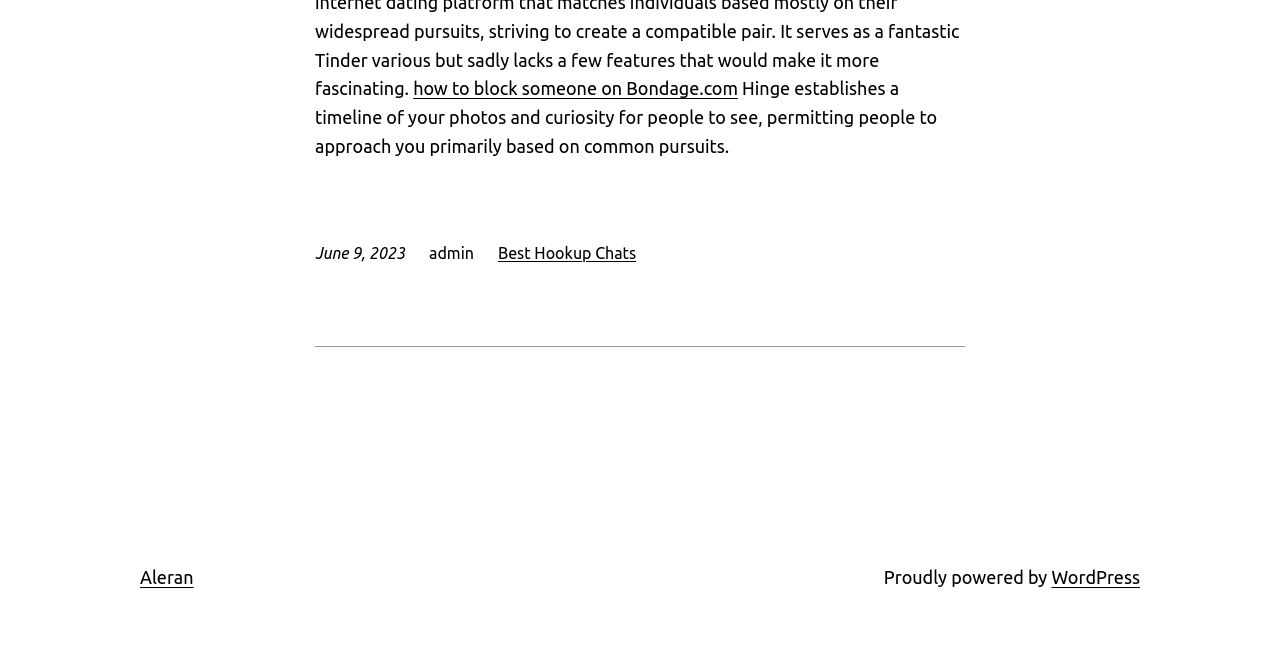Use a single word or phrase to answer the question: 
What is the topic of the article?

Hinge